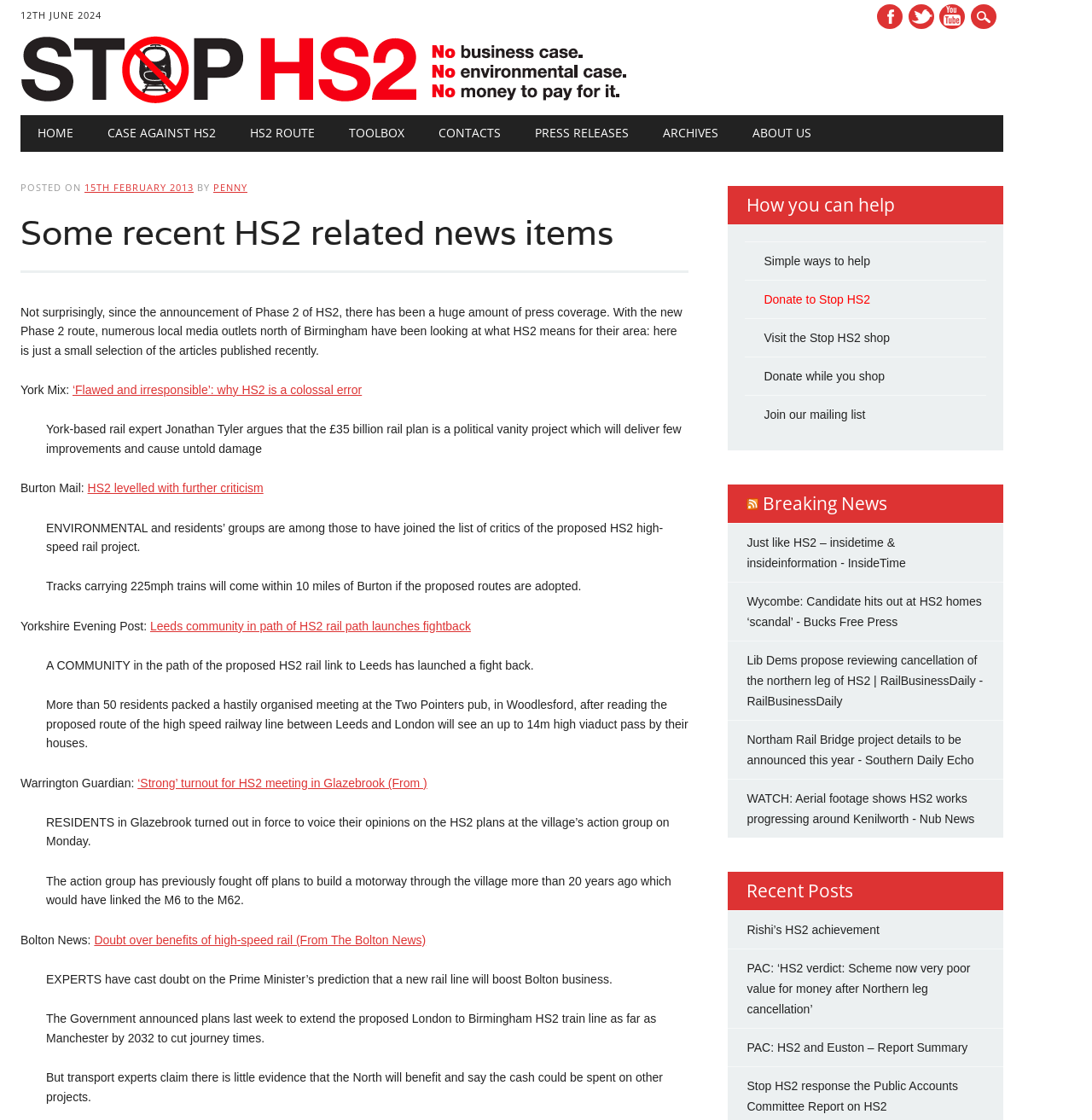Please specify the bounding box coordinates of the element that should be clicked to execute the given instruction: 'Donate to Stop HS2'. Ensure the coordinates are four float numbers between 0 and 1, expressed as [left, top, right, bottom].

[0.7, 0.261, 0.797, 0.273]